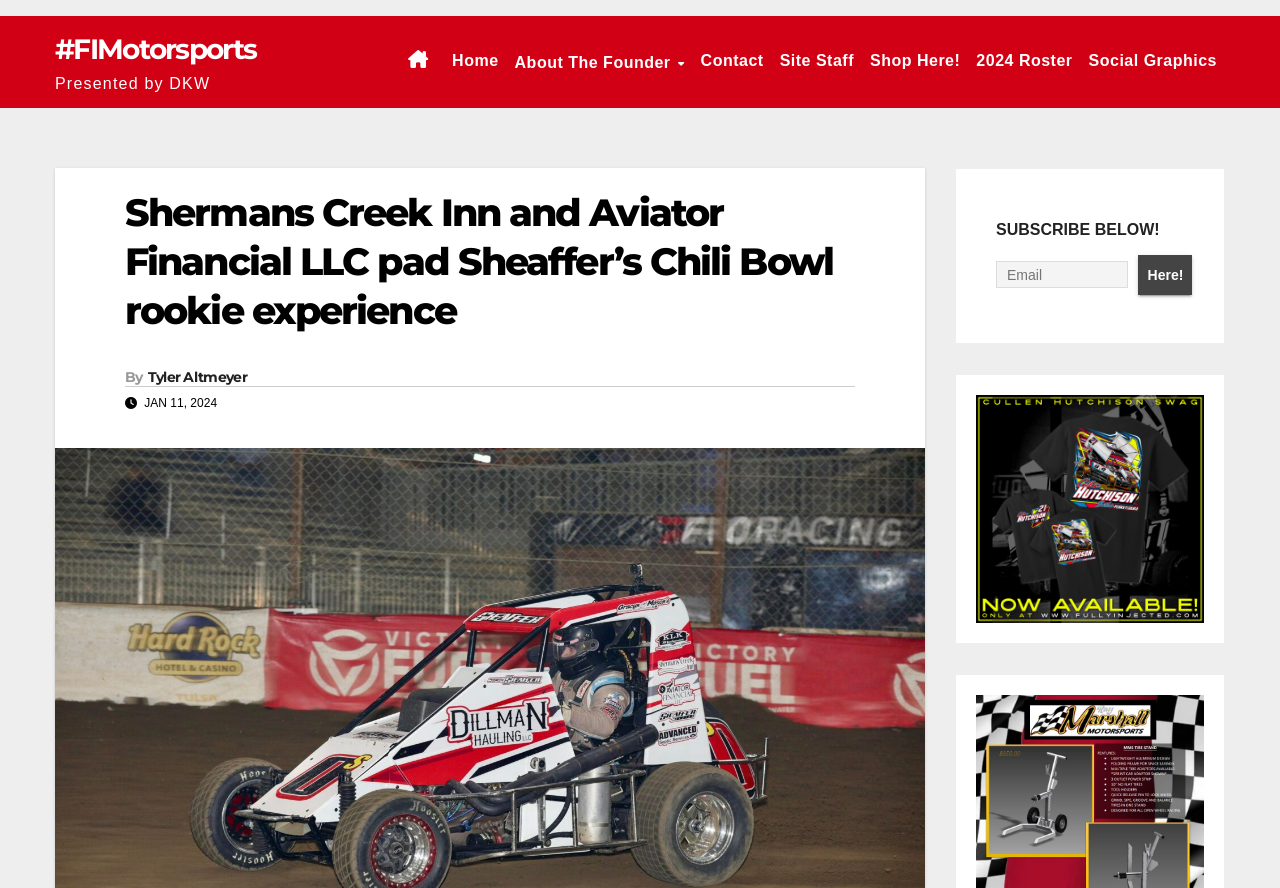What is the purpose of the textbox?
Refer to the image and provide a one-word or short phrase answer.

To enter email